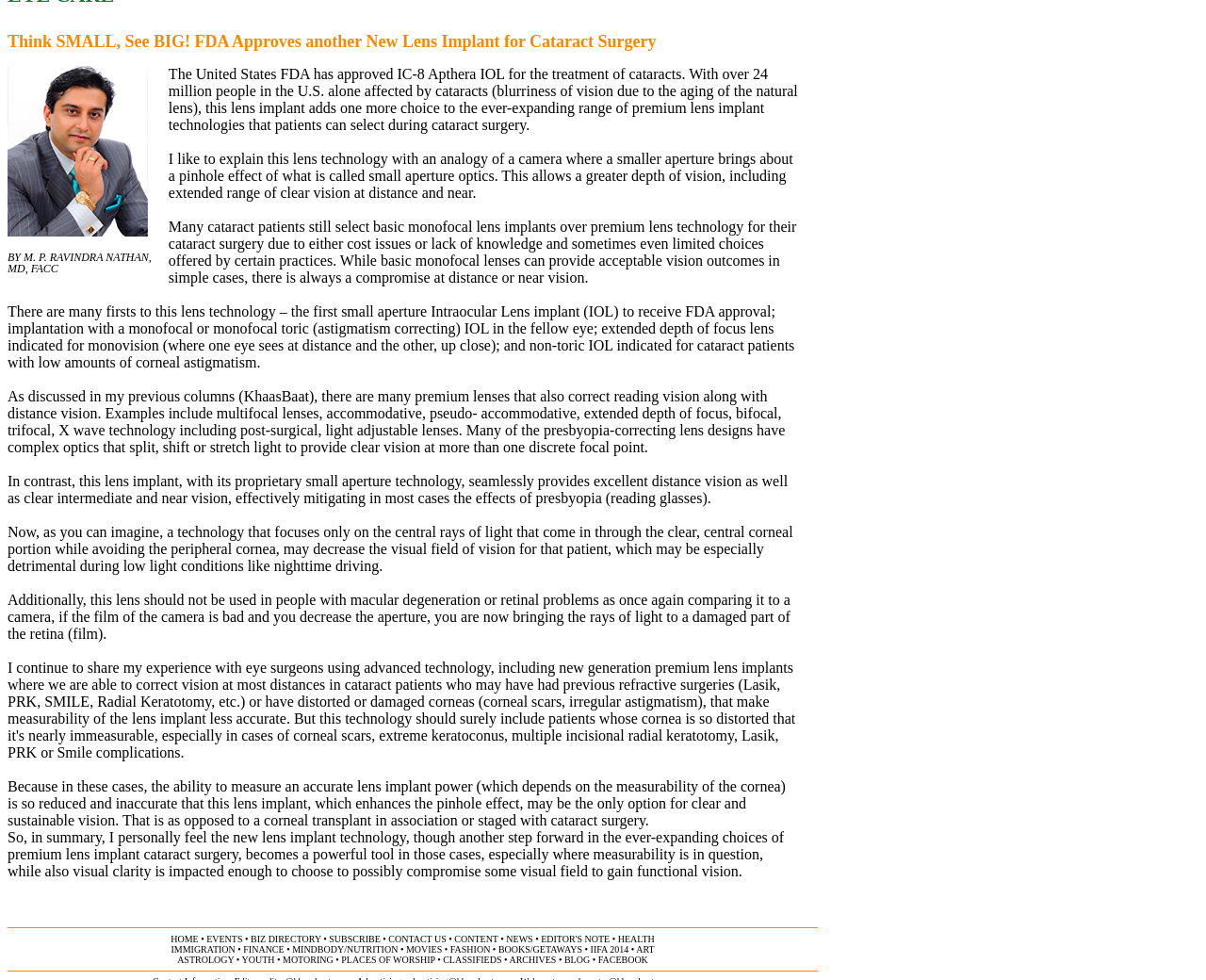Show me the bounding box coordinates of the clickable region to achieve the task as per the instruction: "Go to the EVENTS page".

[0.171, 0.953, 0.201, 0.963]